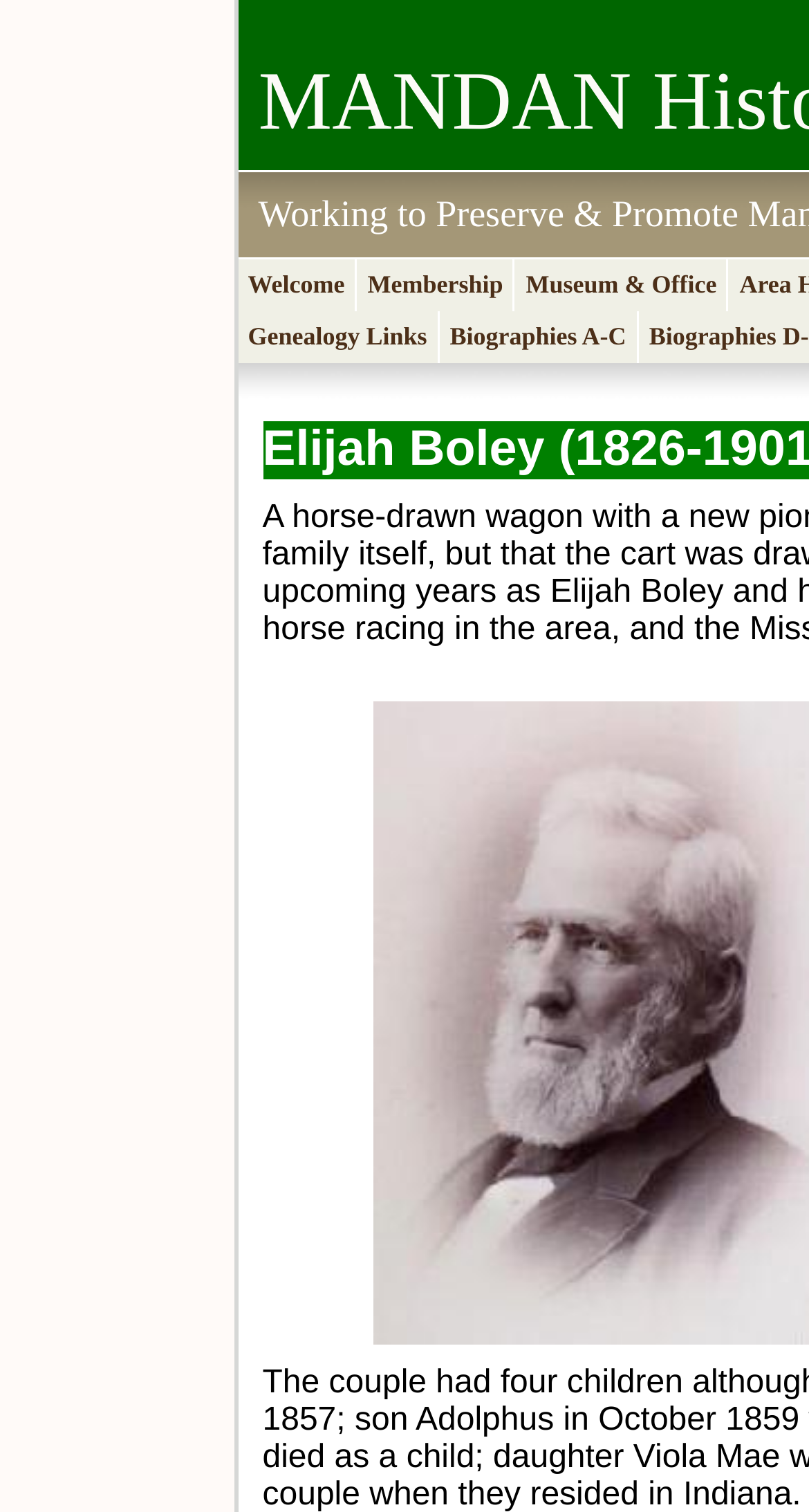How many links are in the top navigation bar? Look at the image and give a one-word or short phrase answer.

4